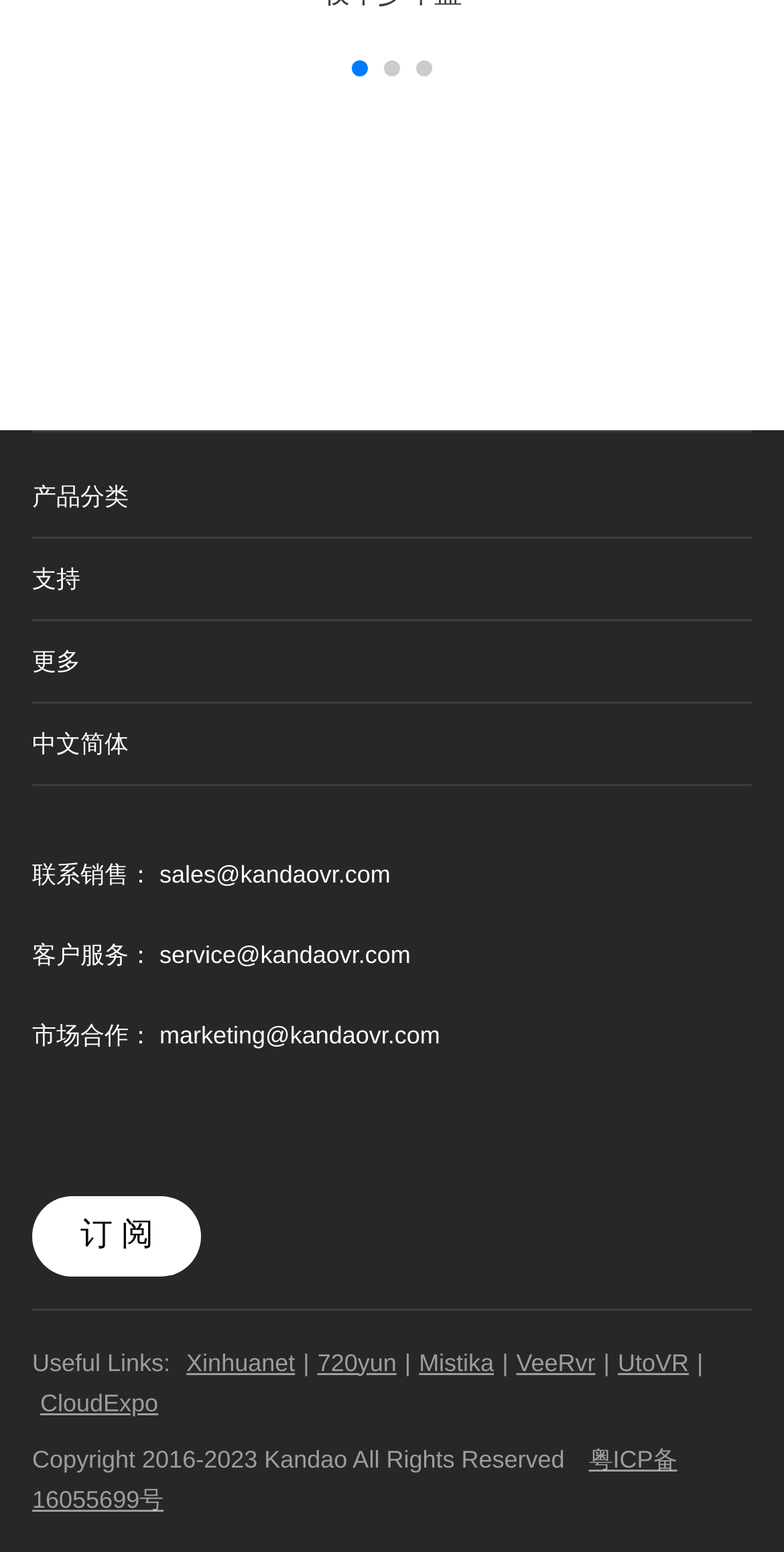Find the bounding box of the web element that fits this description: "订 阅".

[0.041, 0.77, 0.258, 0.822]